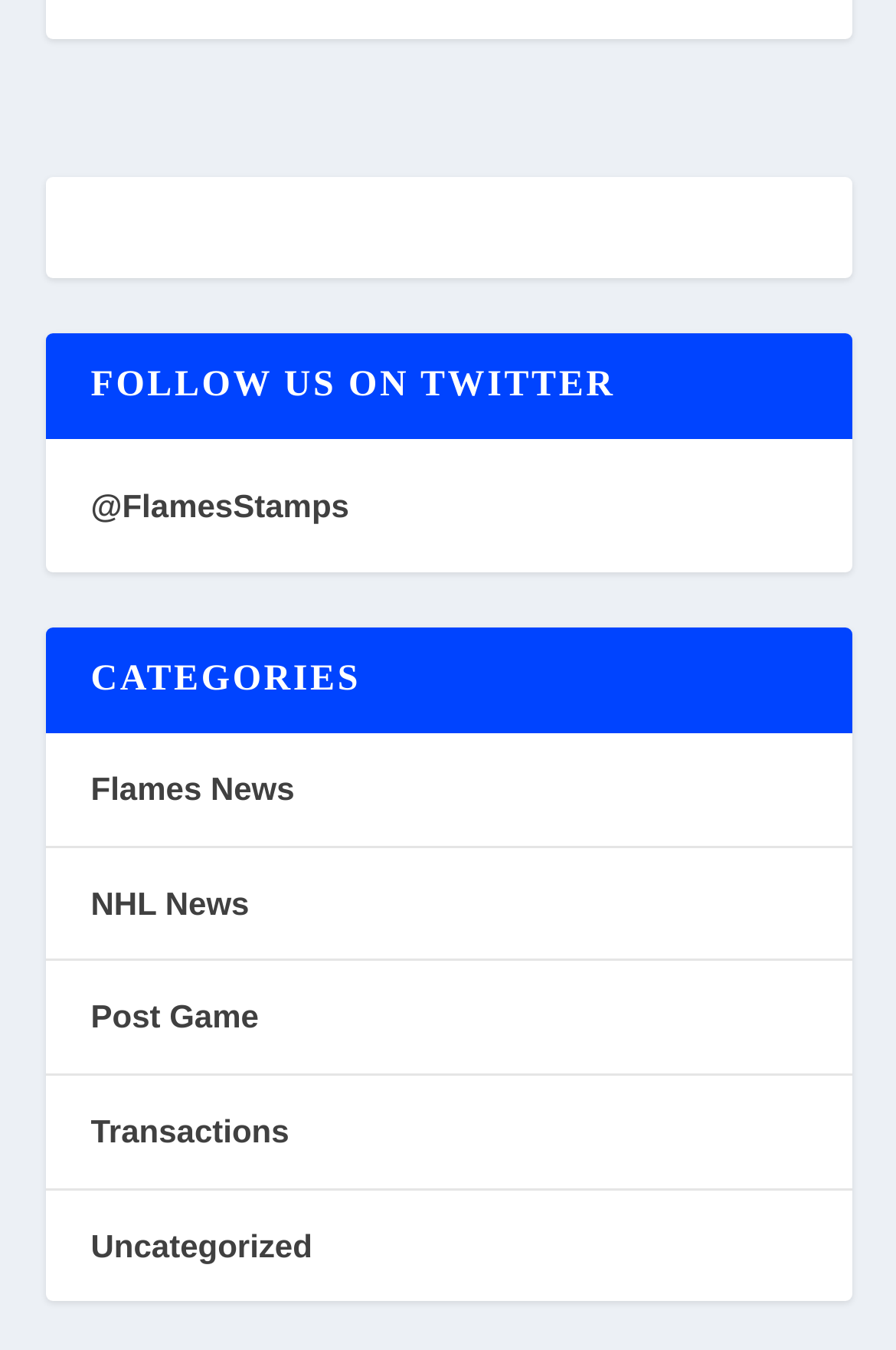What is the last category listed?
Provide a detailed and extensive answer to the question.

I looked at the list of categories under the 'CATEGORIES' heading and found that 'Uncategorized' is the last one listed, with a bounding box coordinate of [0.101, 0.909, 0.349, 0.936].